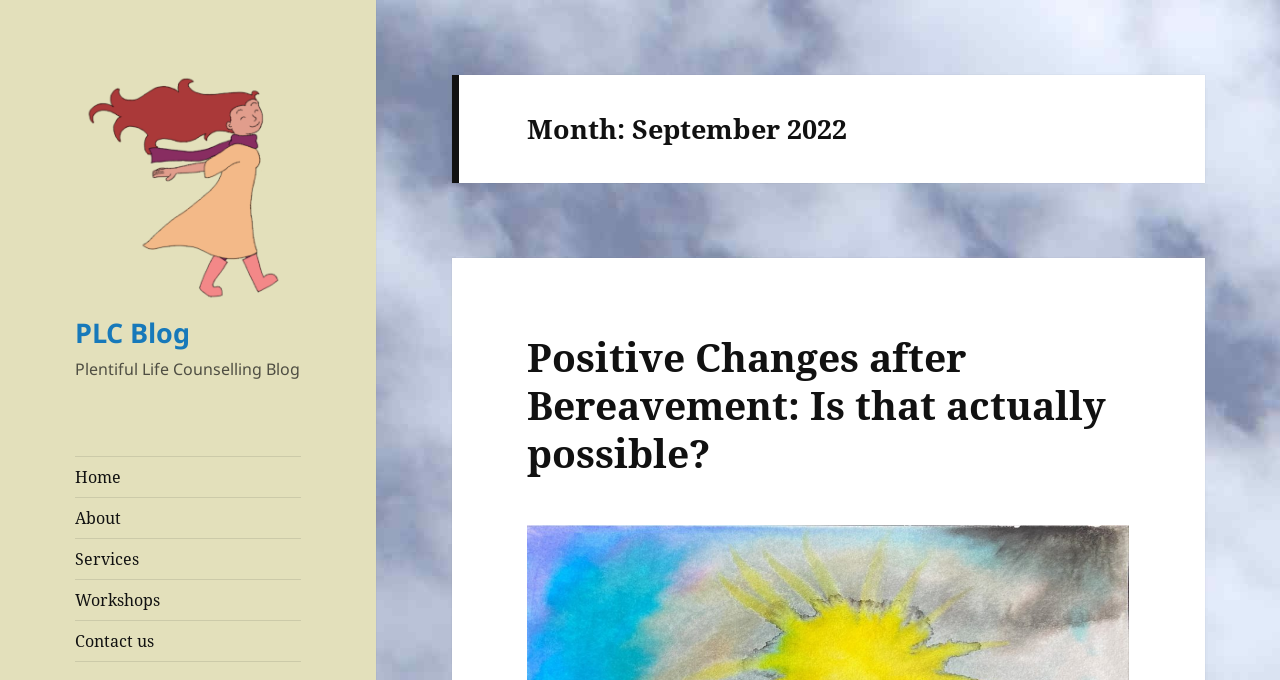What are the main sections of the blog? Refer to the image and provide a one-word or short phrase answer.

Home, About, Services, Workshops, Contact us